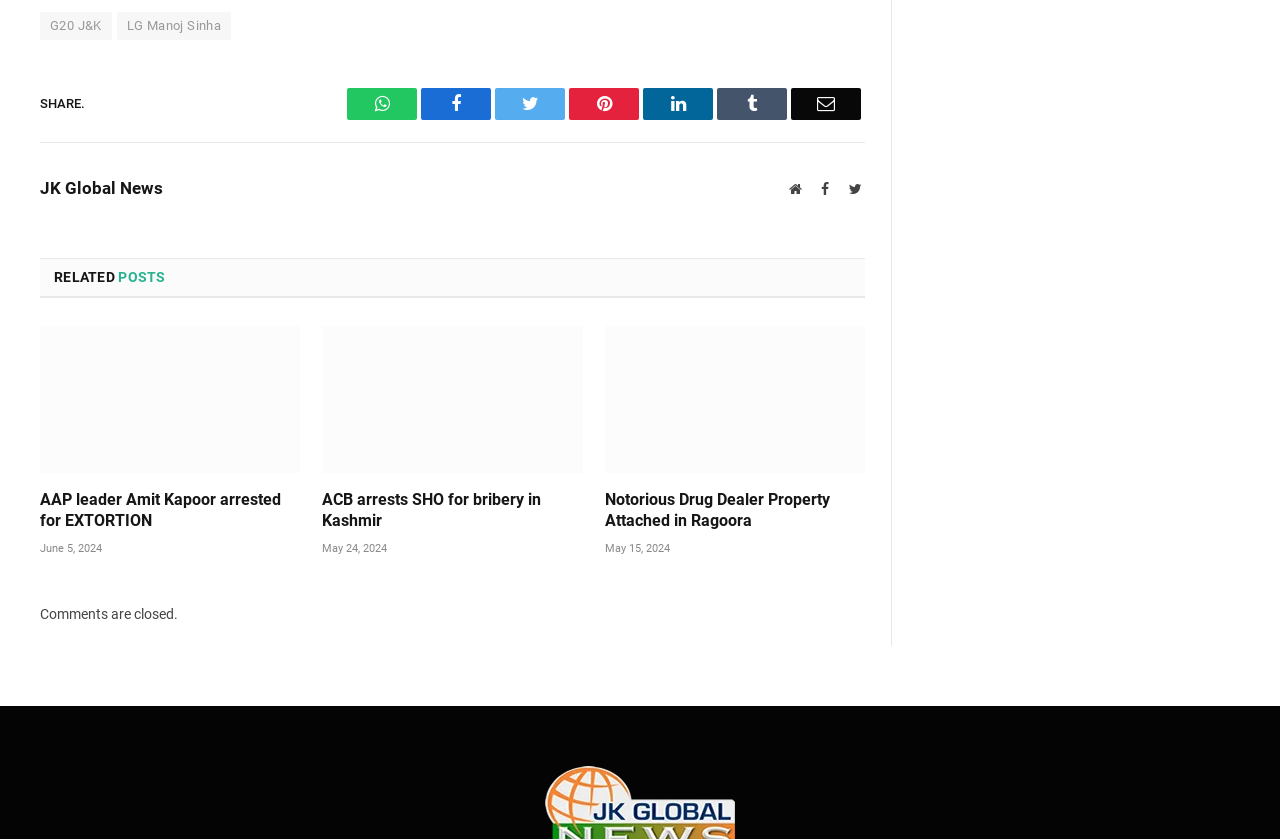Specify the bounding box coordinates of the area to click in order to follow the given instruction: "Share on Facebook."

[0.329, 0.105, 0.384, 0.143]